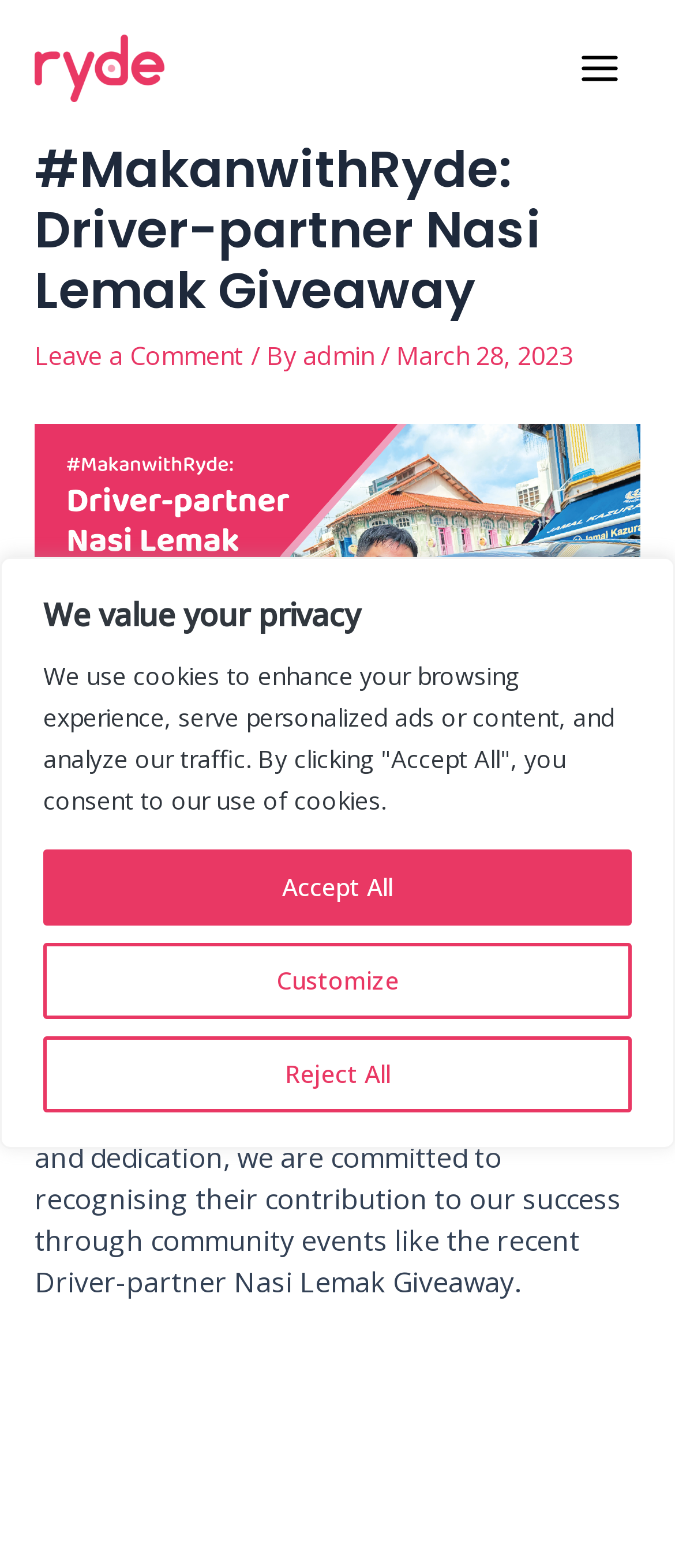What is the theme of the giveaway?
Based on the image, give a concise answer in the form of a single word or short phrase.

Nasi Lemak